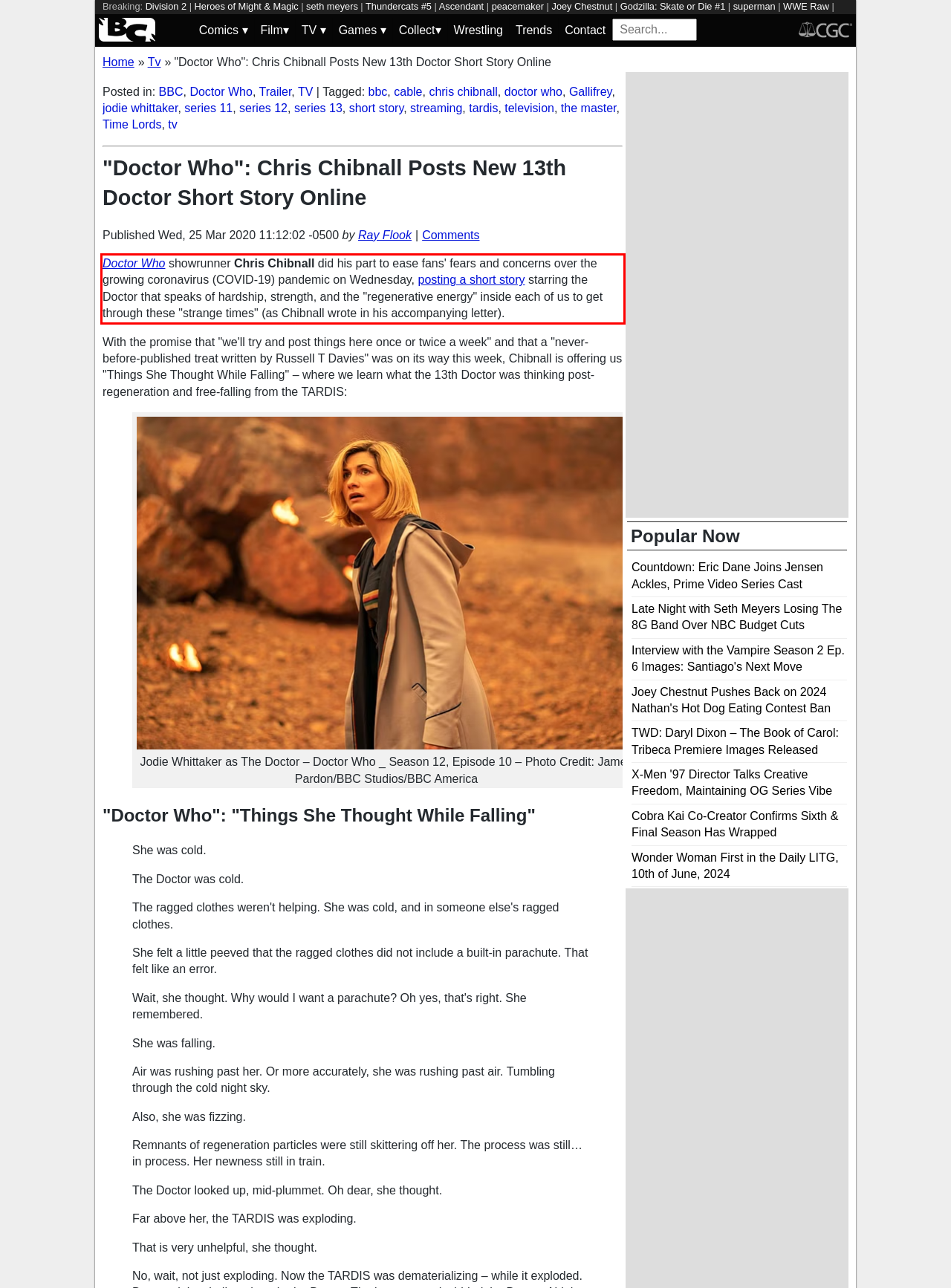Please examine the webpage screenshot and extract the text within the red bounding box using OCR.

Doctor Who showrunner Chris Chibnall did his part to ease fans' fears and concerns over the growing coronavirus (COVID-19) pandemic on Wednesday, posting a short story starring the Doctor that speaks of hardship, strength, and the "regenerative energy" inside each of us to get through these "strange times" (as Chibnall wrote in his accompanying letter).